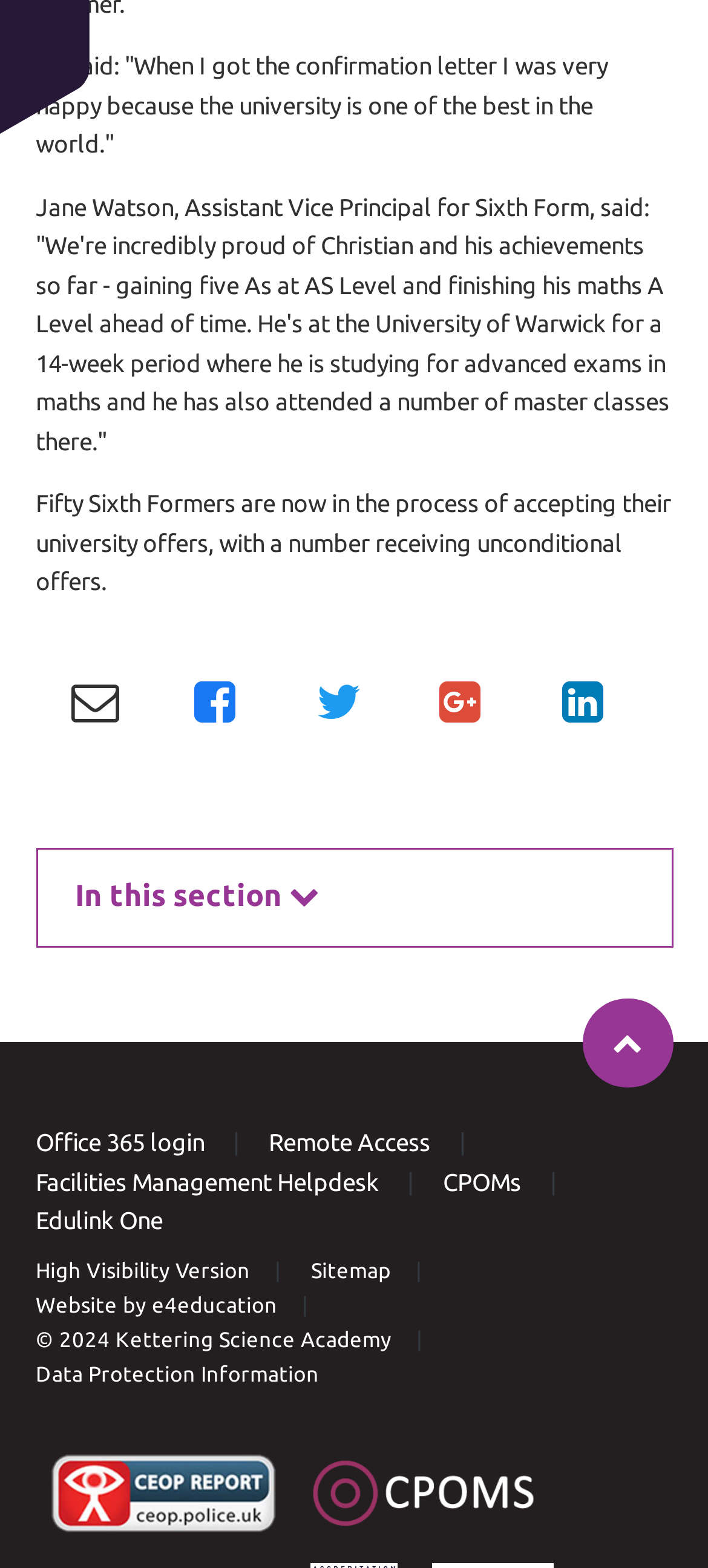What is Christian studying at the University of Warwick?
Look at the image and respond with a one-word or short phrase answer.

Advanced maths exams